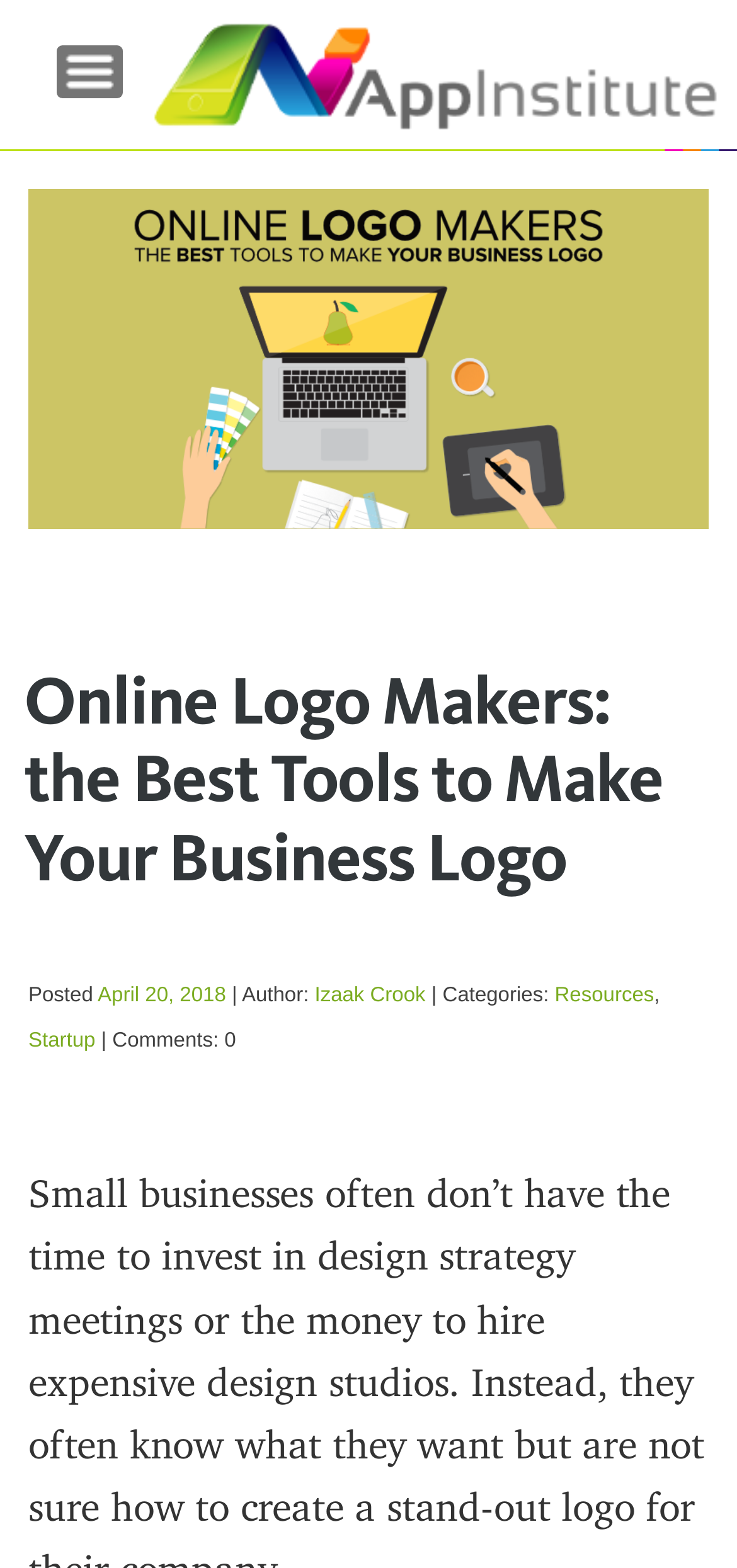What is the topic of the webpage?
Refer to the image and provide a one-word or short phrase answer.

Online logo makers